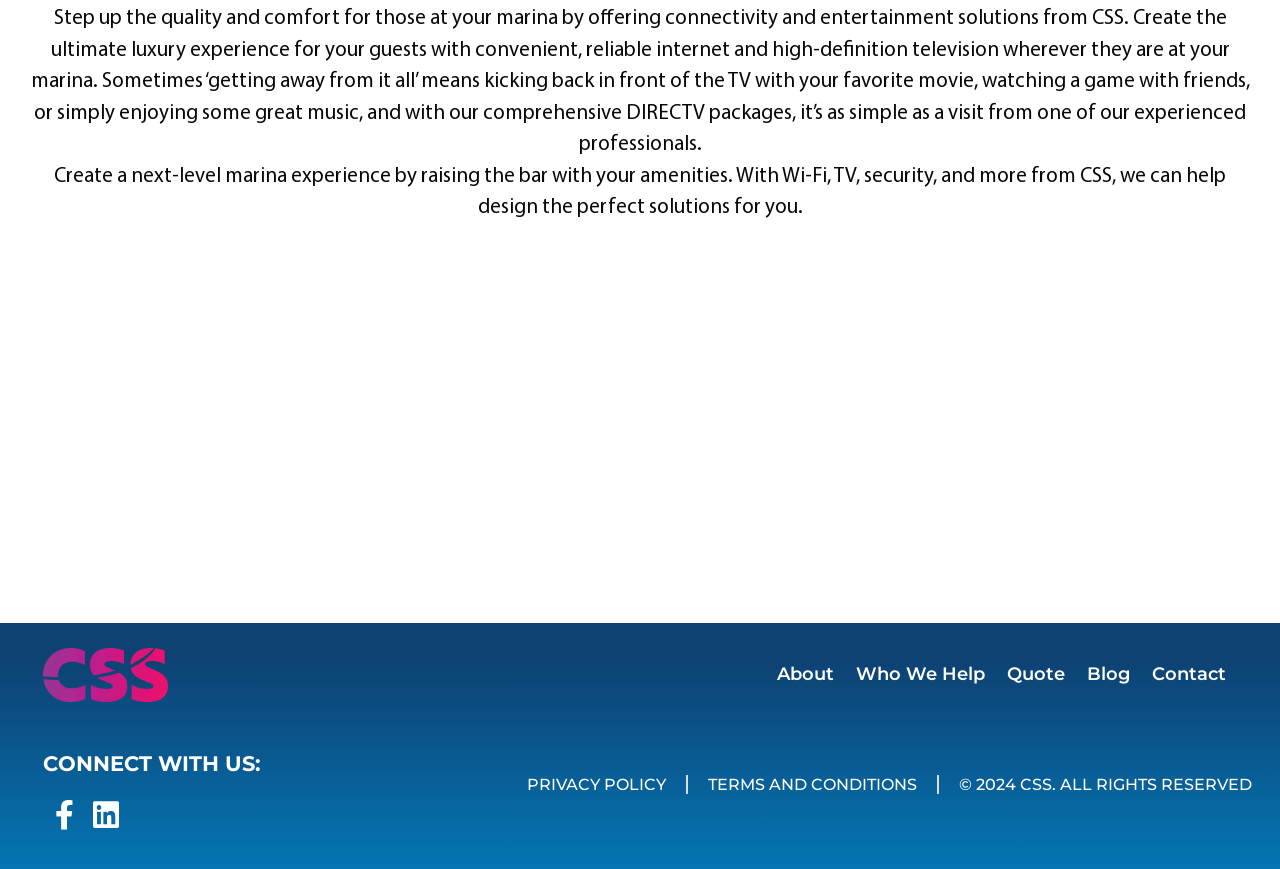Kindly provide the bounding box coordinates of the section you need to click on to fulfill the given instruction: "Read the Blog".

[0.841, 0.744, 0.891, 0.809]